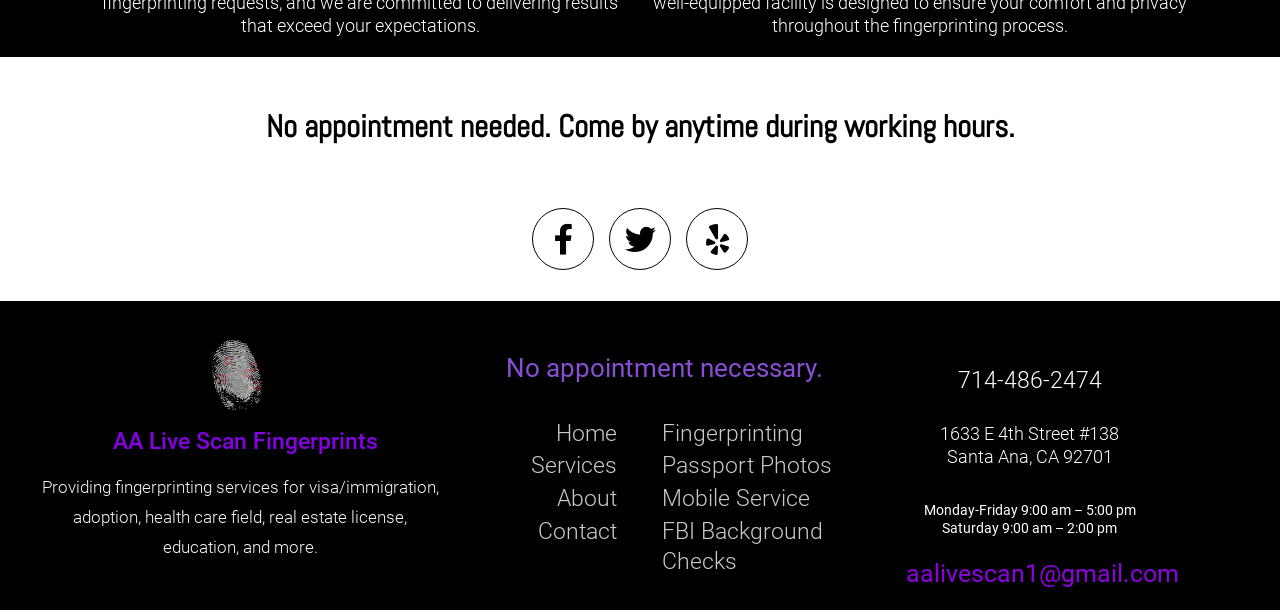Determine the bounding box coordinates of the clickable region to carry out the instruction: "Click on Facebook link".

[0.416, 0.341, 0.464, 0.443]